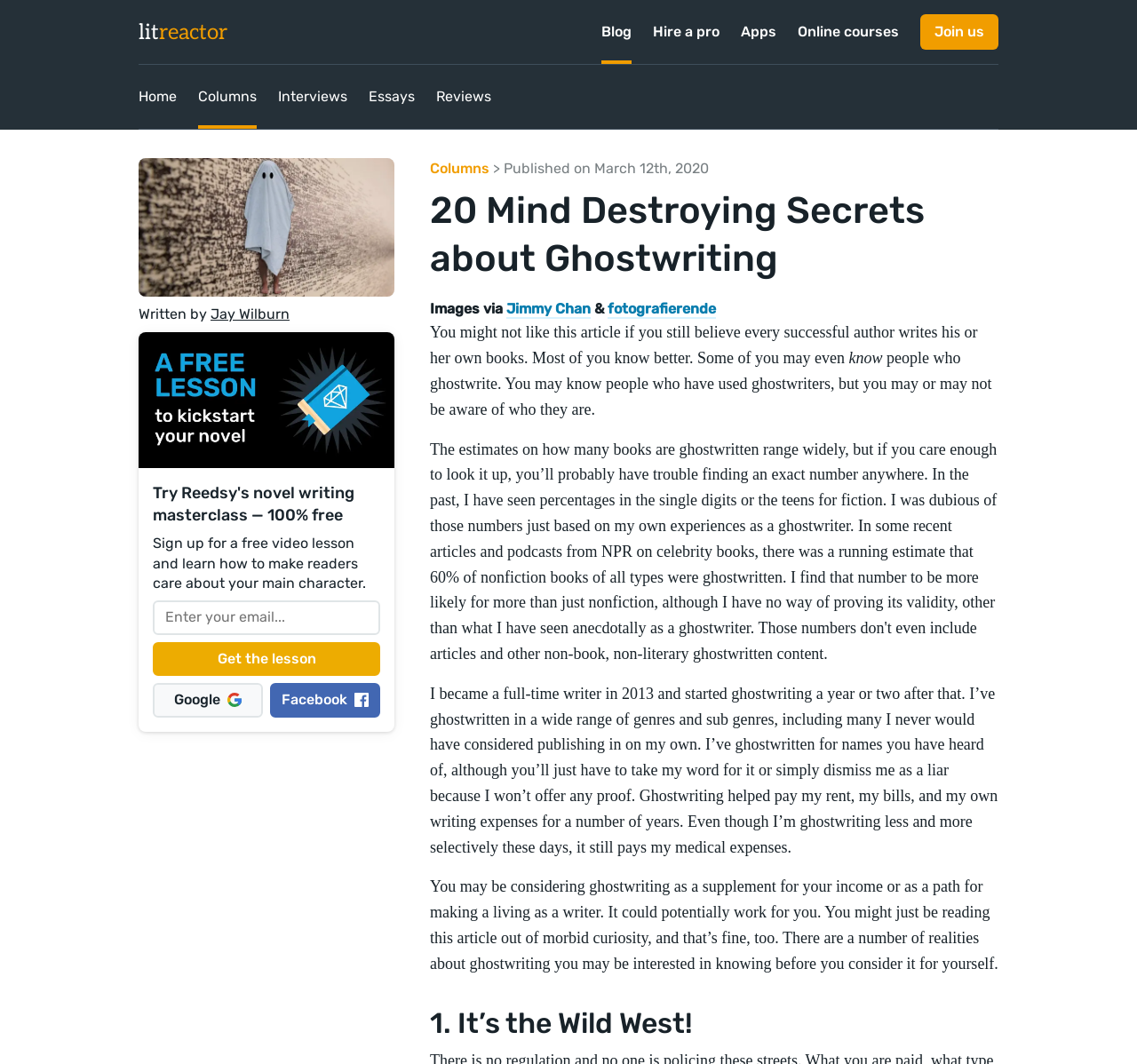Locate the bounding box coordinates of the element to click to perform the following action: 'Click the 'Columns' link'. The coordinates should be given as four float values between 0 and 1, in the form of [left, top, right, bottom].

[0.174, 0.061, 0.226, 0.121]